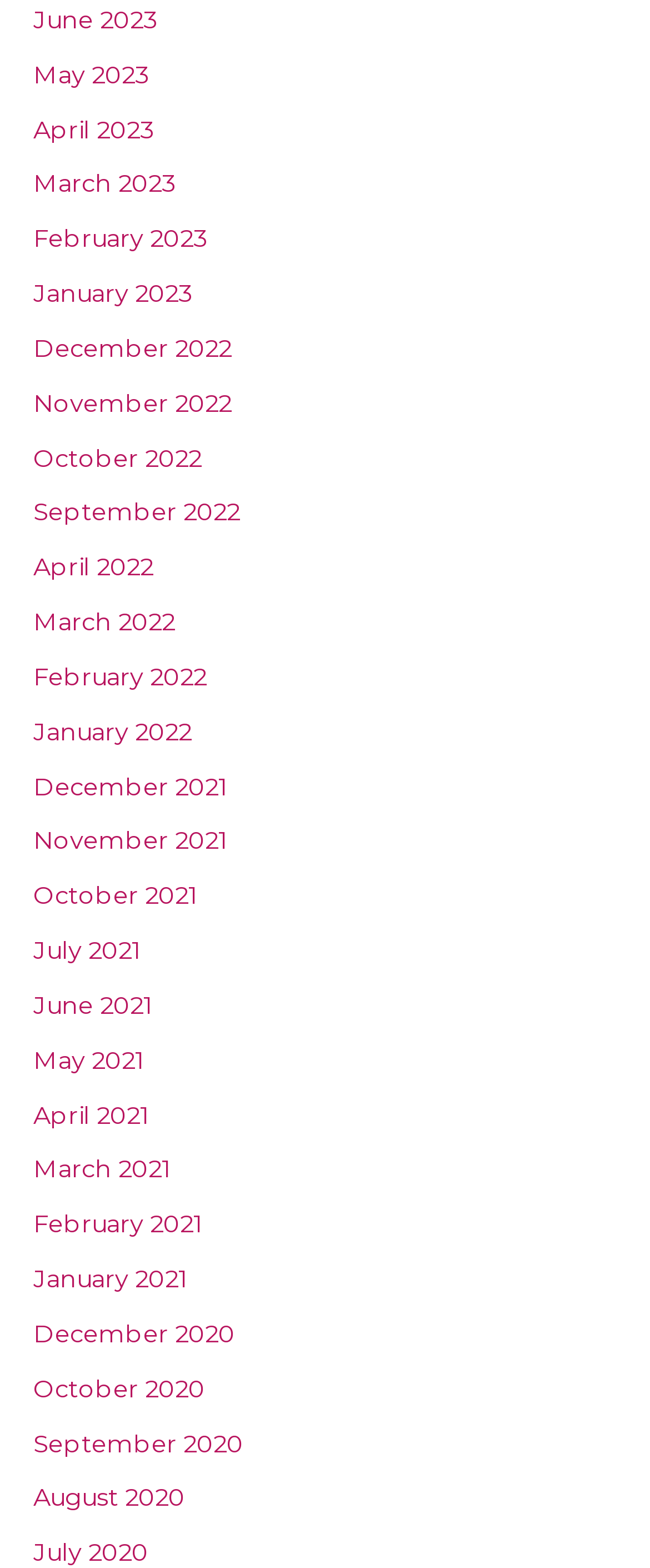Locate the UI element described by October 2022 and provide its bounding box coordinates. Use the format (top-left x, top-left y, bottom-right x, bottom-right y) with all values as floating point numbers between 0 and 1.

[0.051, 0.282, 0.31, 0.302]